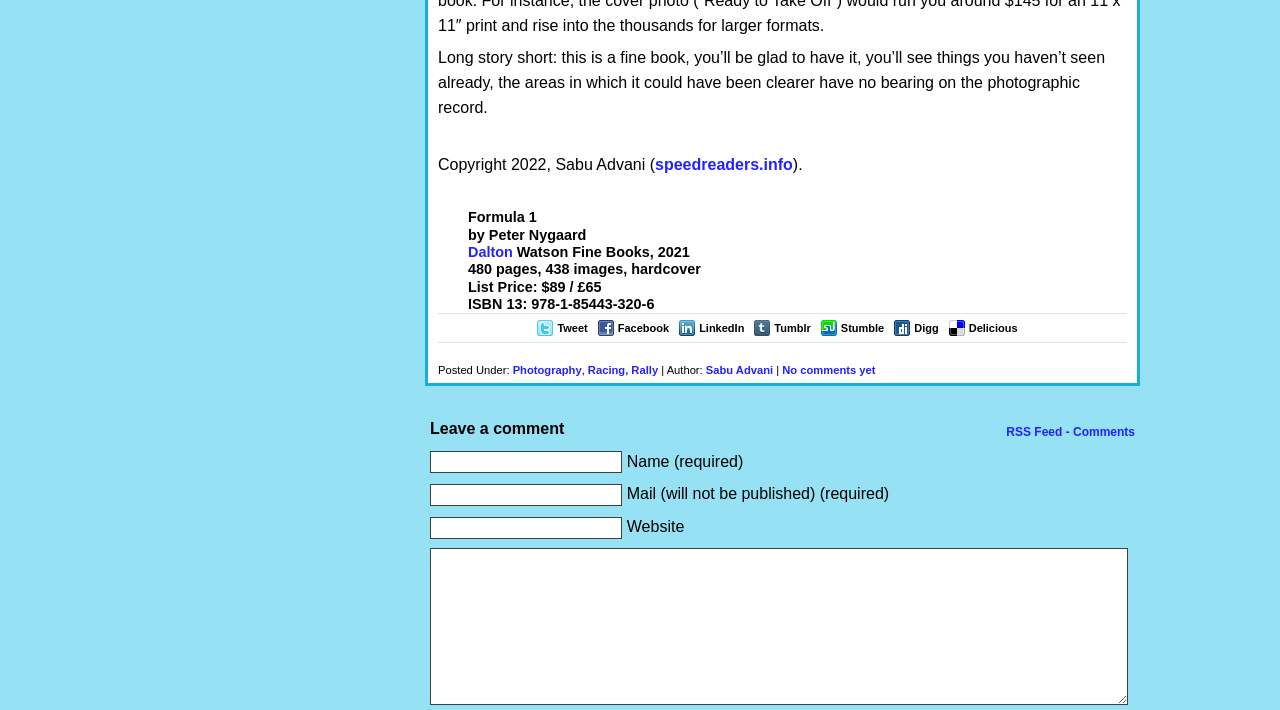Give a concise answer using only one word or phrase for this question:
What is the purpose of the textboxes at the bottom of the page?

Leave a comment